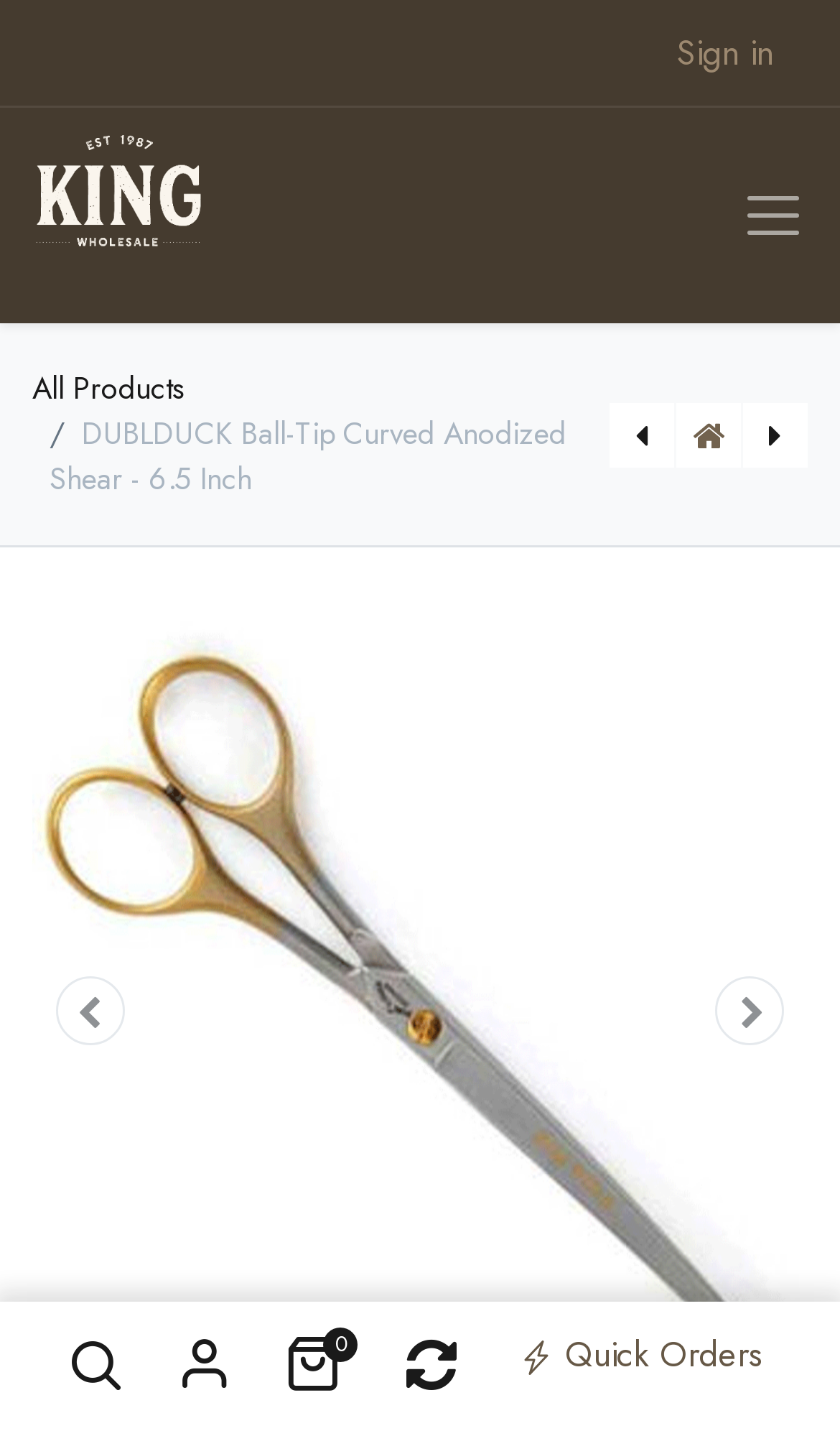Show the bounding box coordinates of the region that should be clicked to follow the instruction: "Go to previous page."

[0.038, 0.495, 0.177, 0.917]